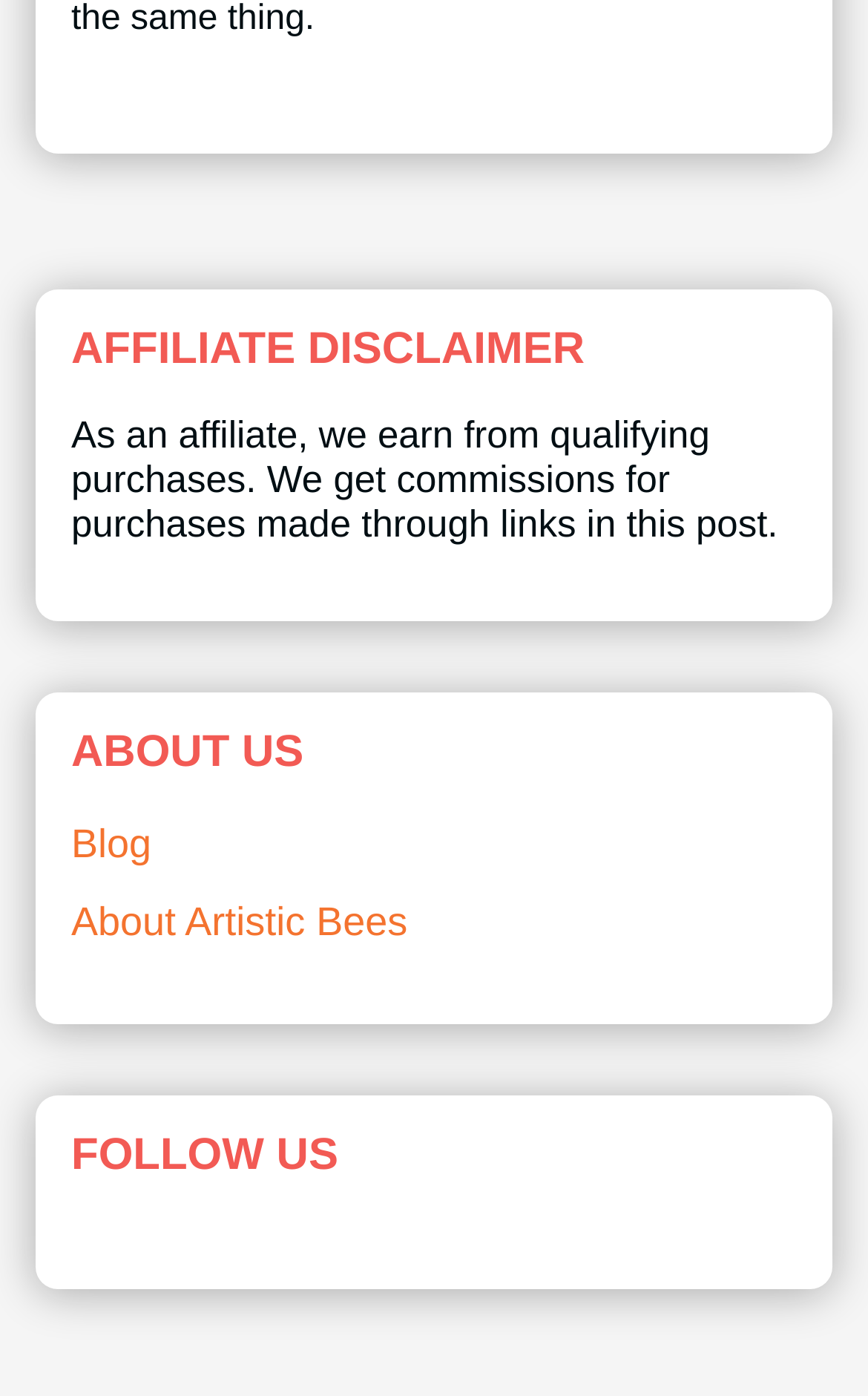Provide a brief response to the question below using a single word or phrase: 
What is the name of the blog?

Artistic Bees